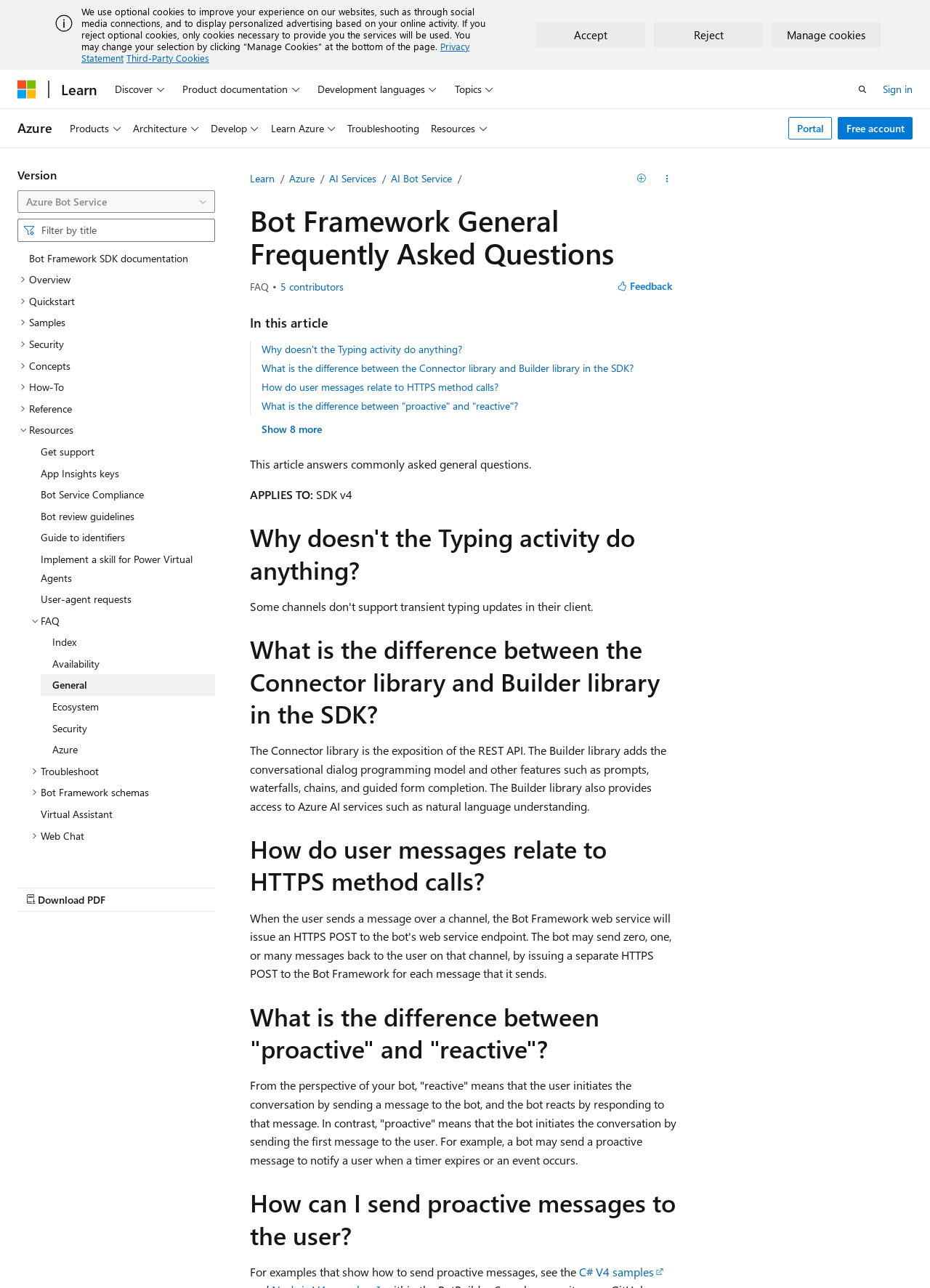Specify the bounding box coordinates for the region that must be clicked to perform the given instruction: "View all contributors".

[0.302, 0.218, 0.37, 0.227]